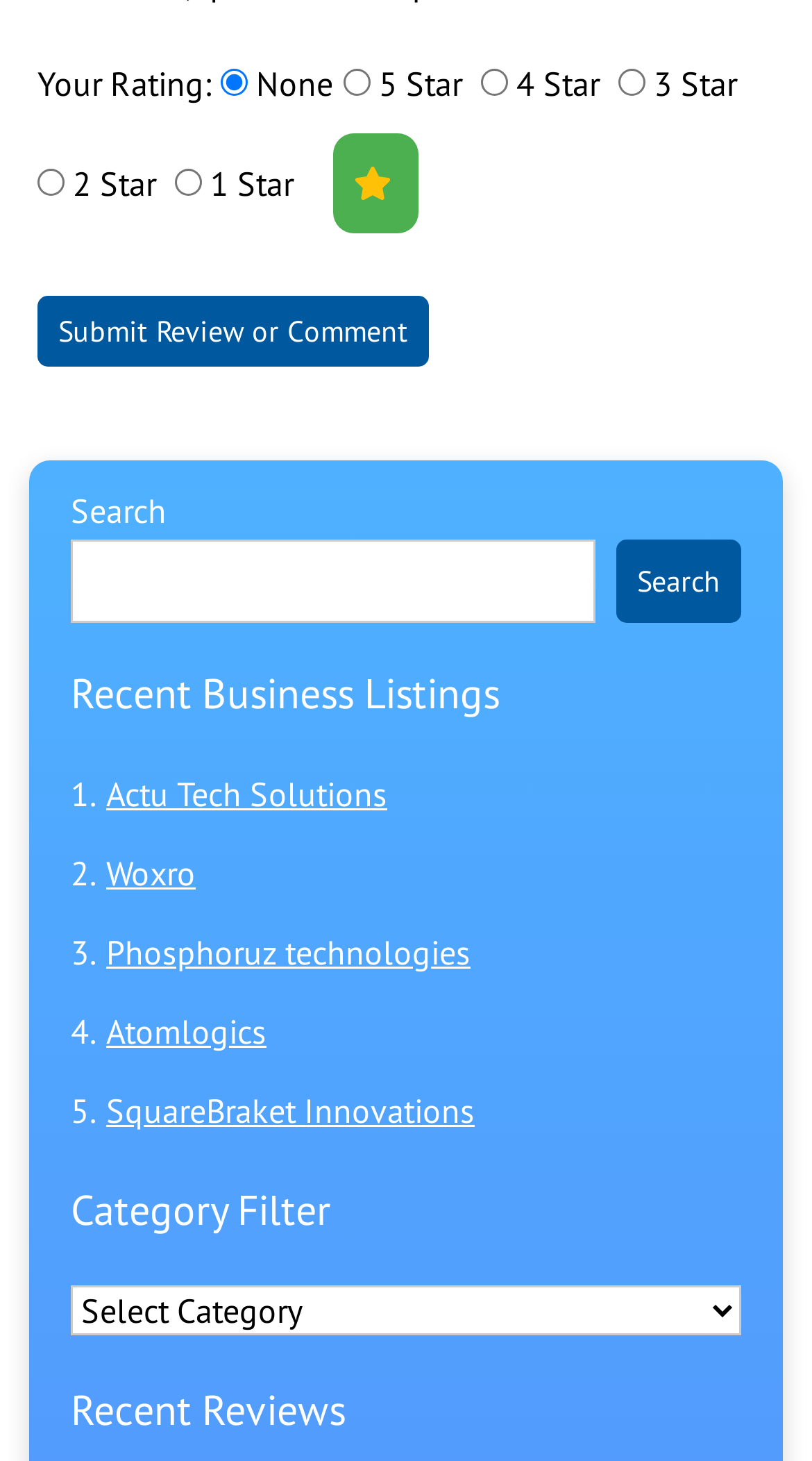Review the image closely and give a comprehensive answer to the question: How many business listings are shown?

There are 5 business listings shown, each with a link and a list marker (1., 2., 3., 4., 5.) indicating their order.